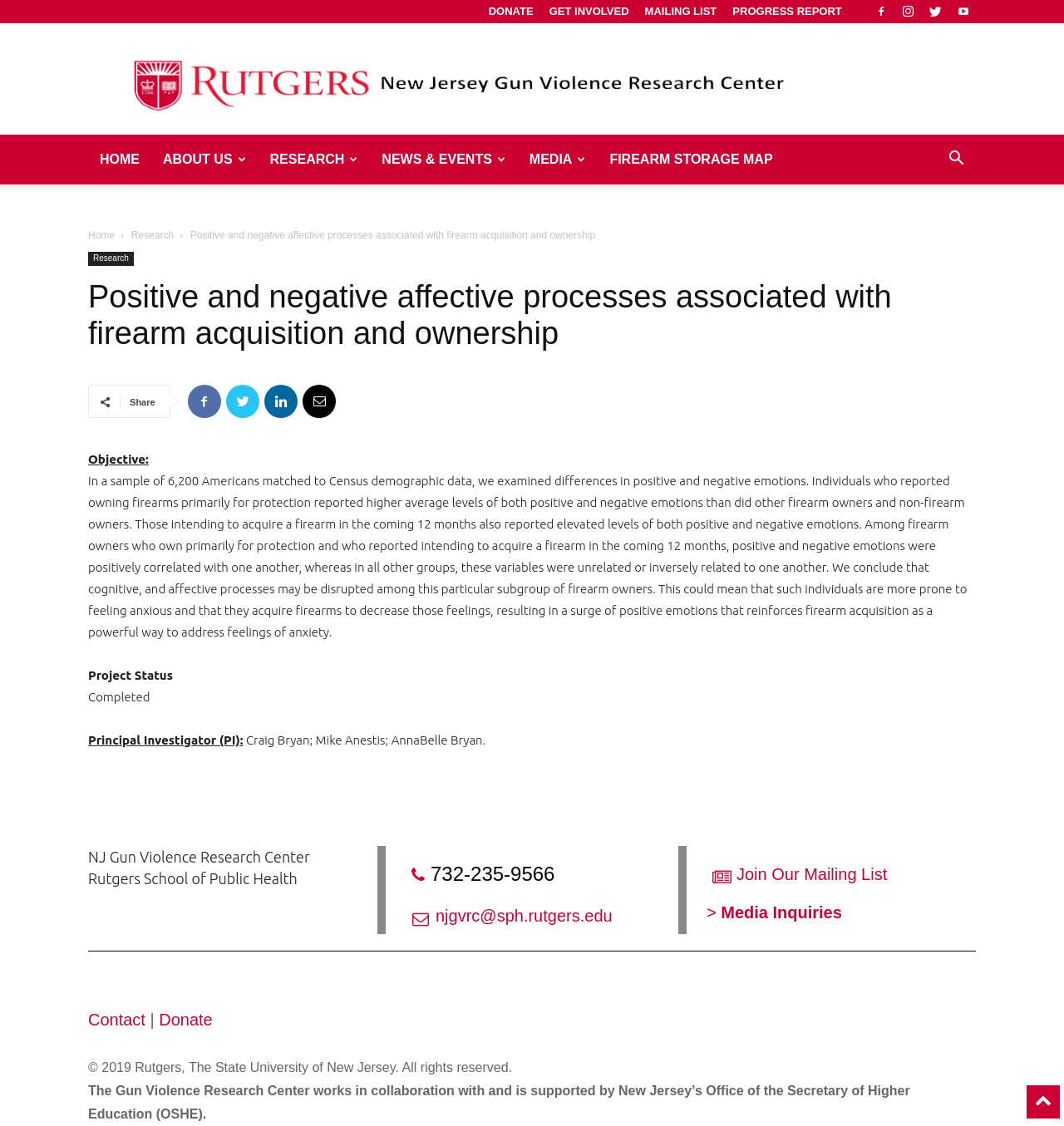Highlight the bounding box coordinates of the element that should be clicked to carry out the following instruction: "Click the Donate button". The coordinates must be given as four float numbers ranging from 0 to 1, i.e., [left, top, right, bottom].

[0.459, 0.004, 0.501, 0.015]